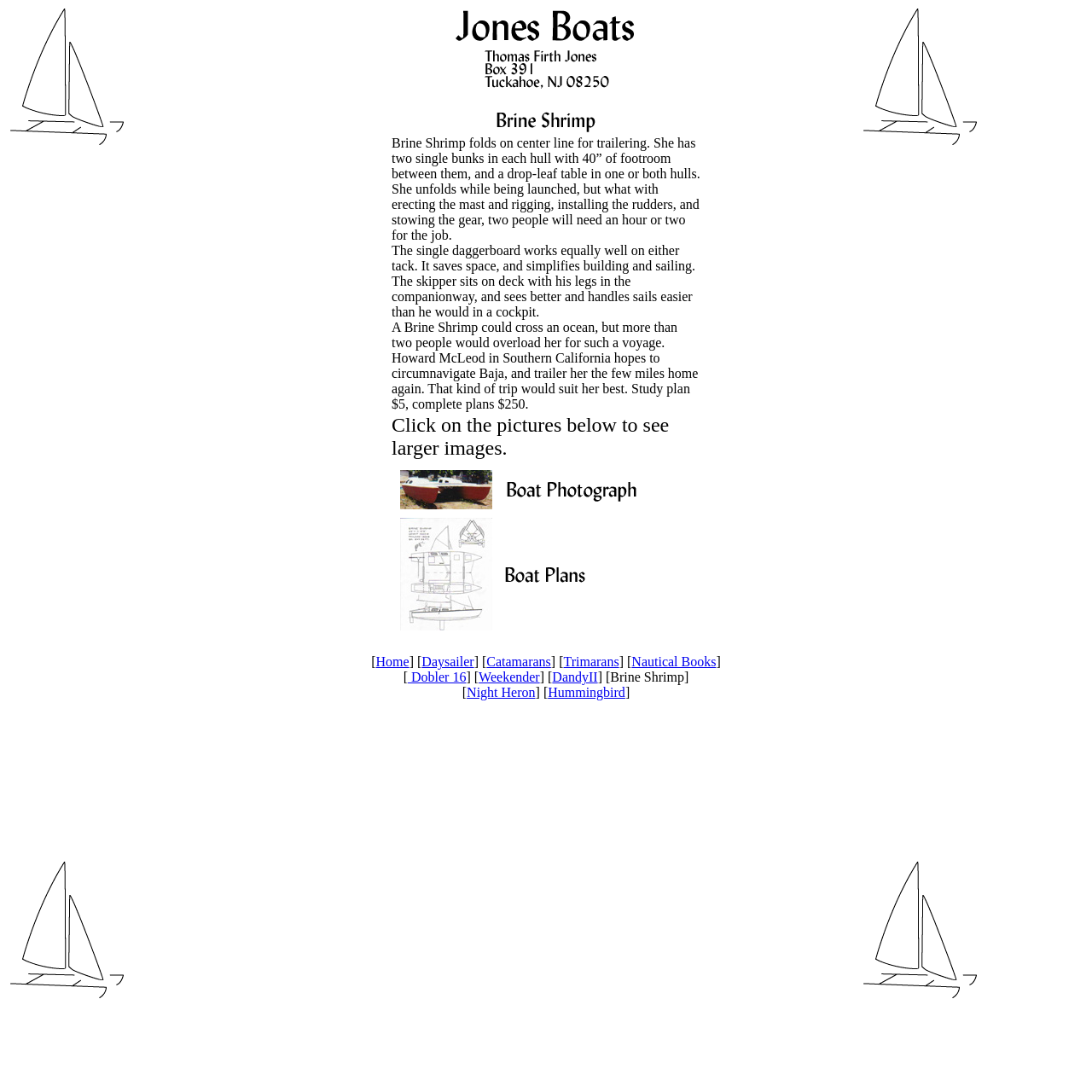Please answer the following question as detailed as possible based on the image: 
What is the price of the complete plans?

The text description mentions 'Study plan $5, complete plans $250.' This indicates that the price of the complete plans is $250.